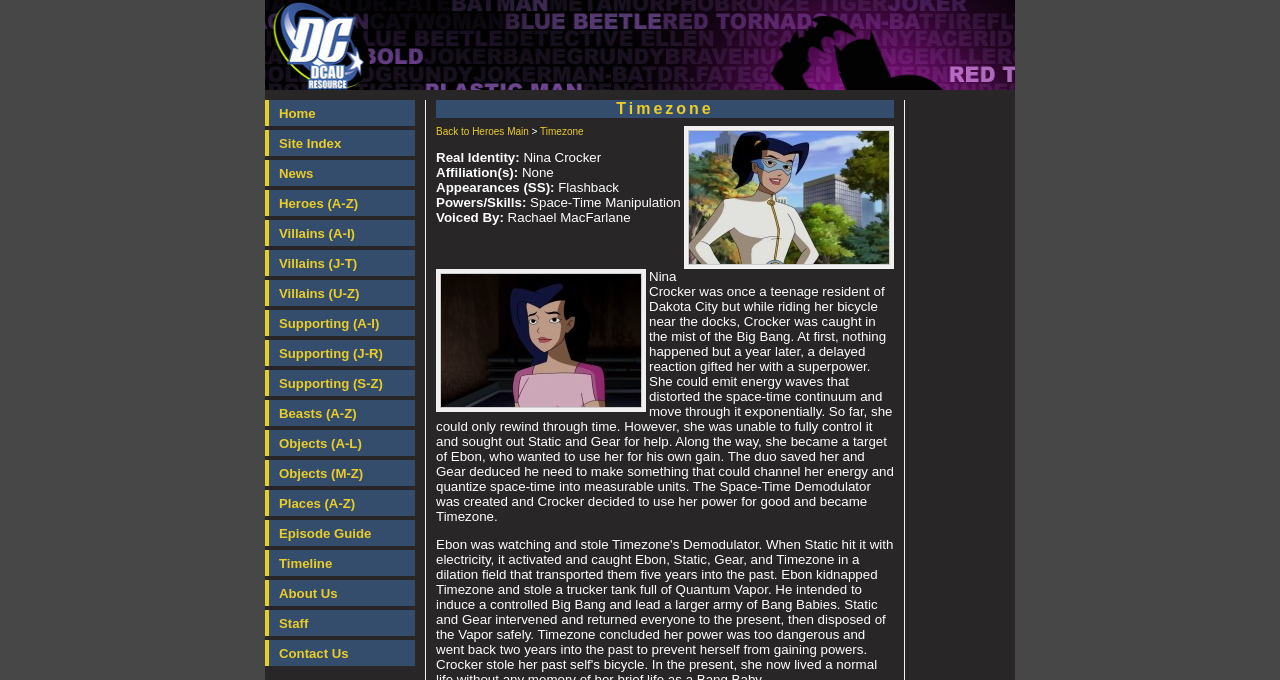Who voiced Timezone?
Please provide a detailed answer to the question.

I found the answer by looking at the static text elements on the webpage. Specifically, I found the text 'Voiced By: Rachael MacFarlane' which indicates that Rachael MacFarlane voiced Timezone.